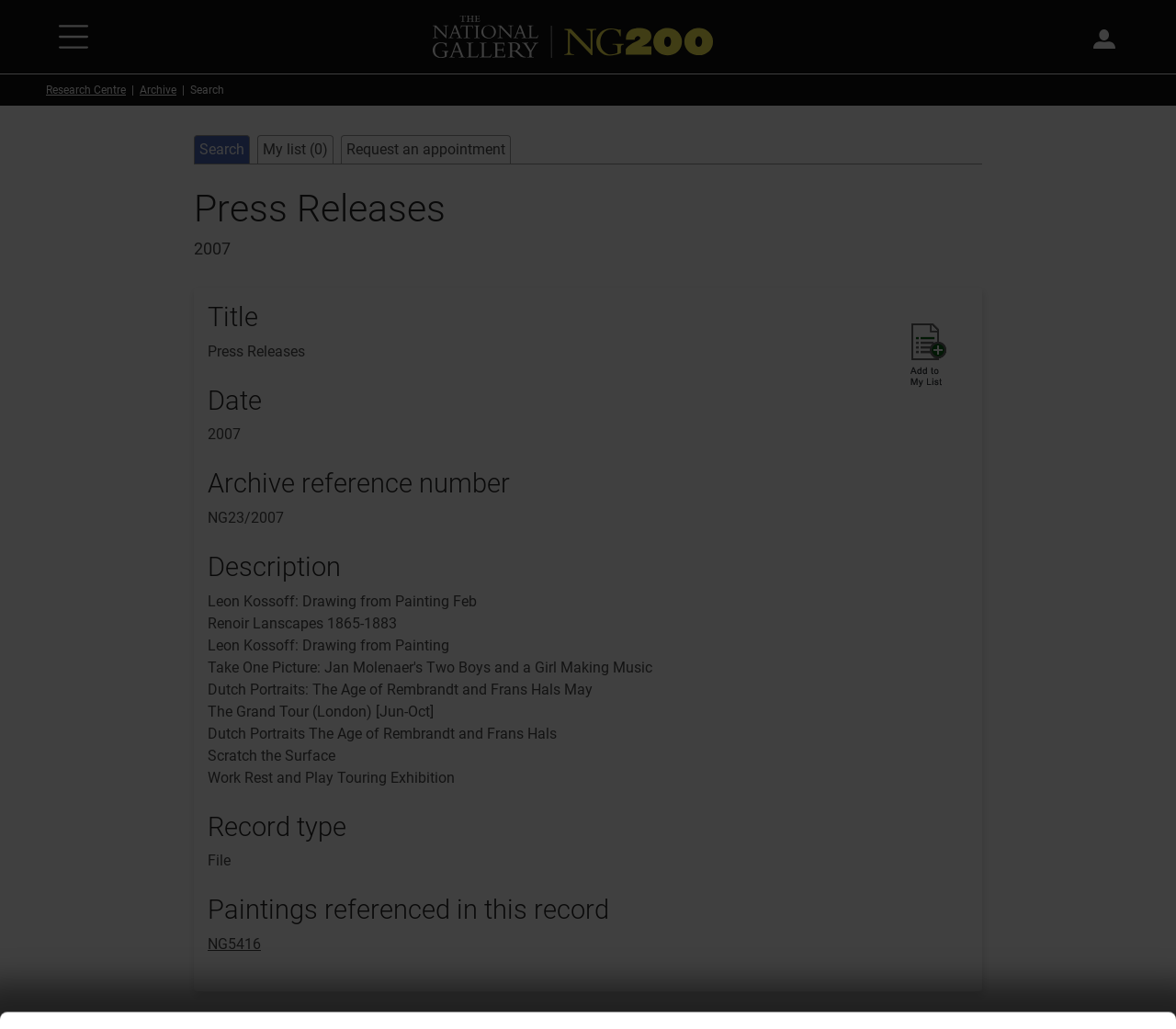Please locate the clickable area by providing the bounding box coordinates to follow this instruction: "Check the study about intermittent fasting".

None